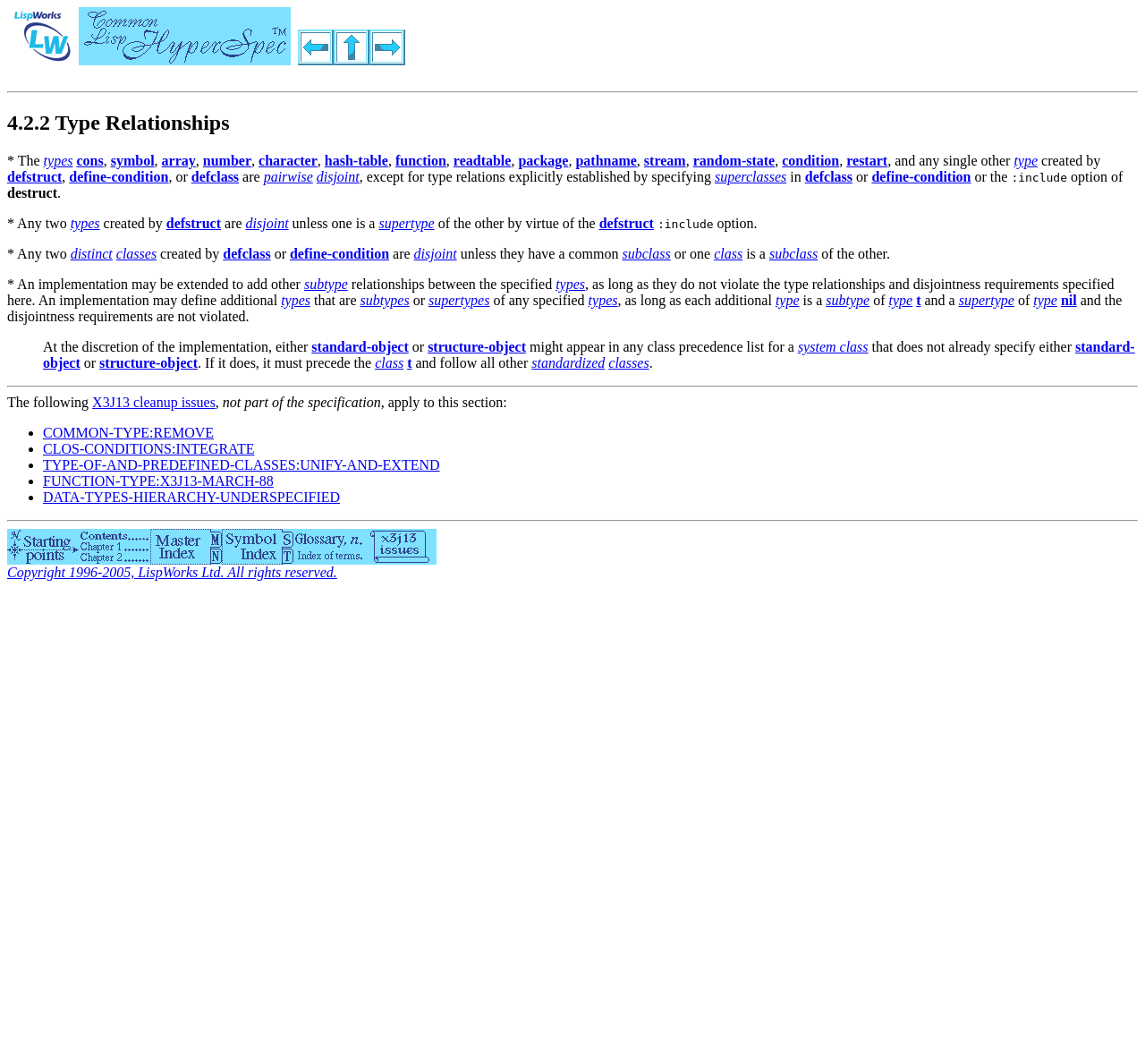How many description list terms are there on the webpage?
Make sure to answer the question with a detailed and comprehensive explanation.

The webpage contains three description list terms, each containing a list of types and their relationships. These terms are located below the heading element with the text '4.2.2 Type Relationships'.